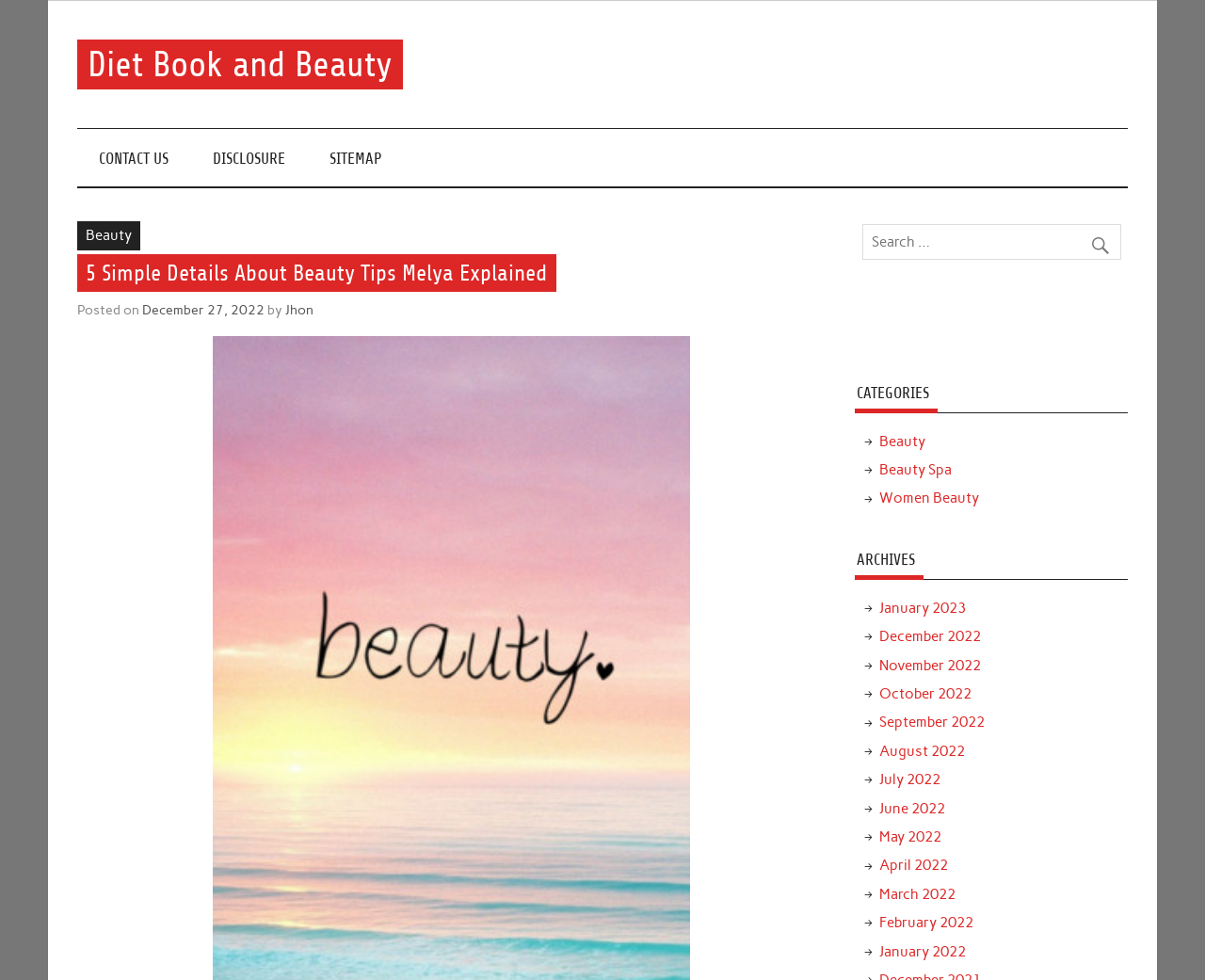How many categories are listed on the webpage?
Based on the visual content, answer with a single word or a brief phrase.

3